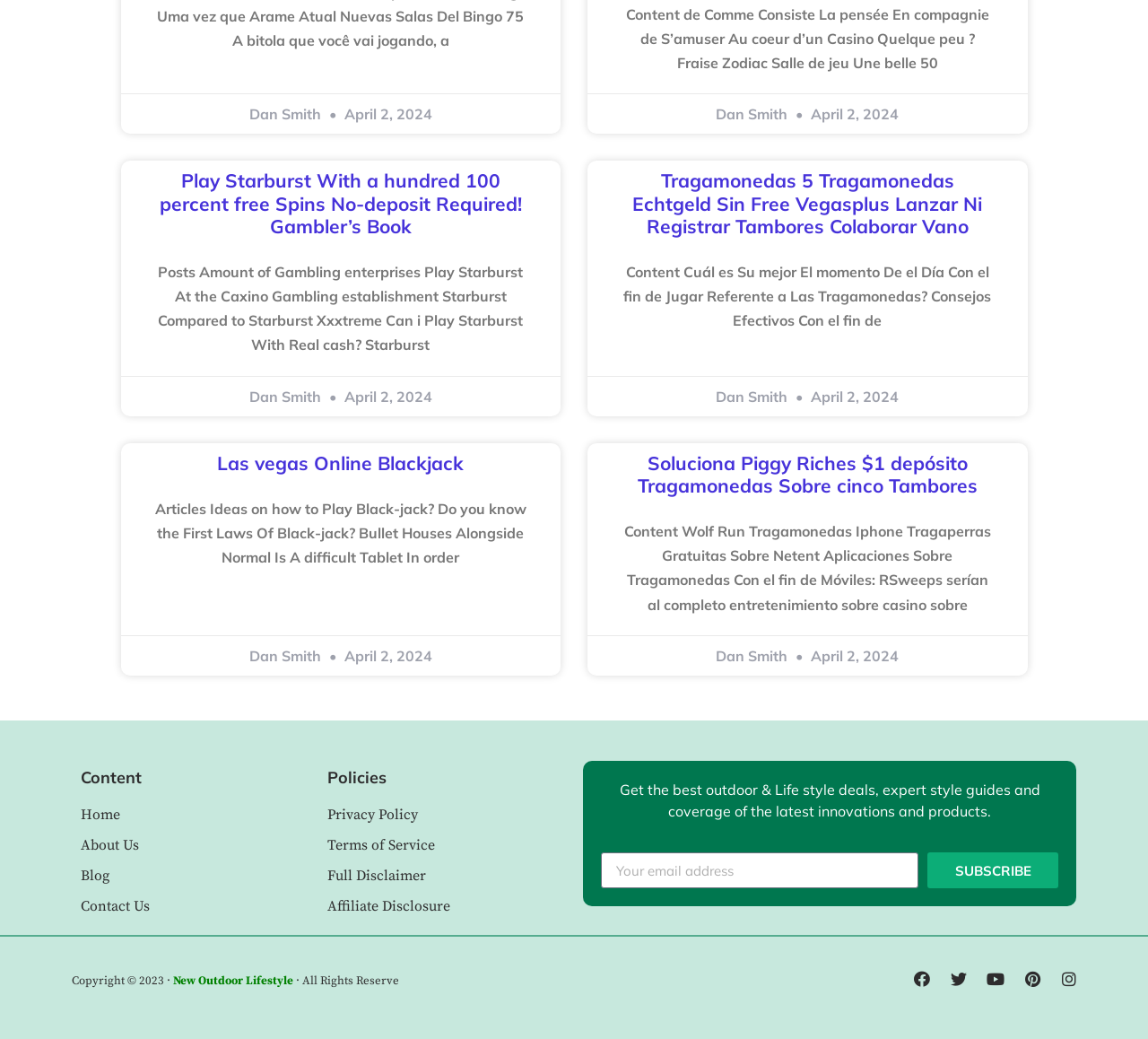What is the purpose of the textbox at the bottom of the webpage?
Refer to the screenshot and answer in one word or phrase.

To input email